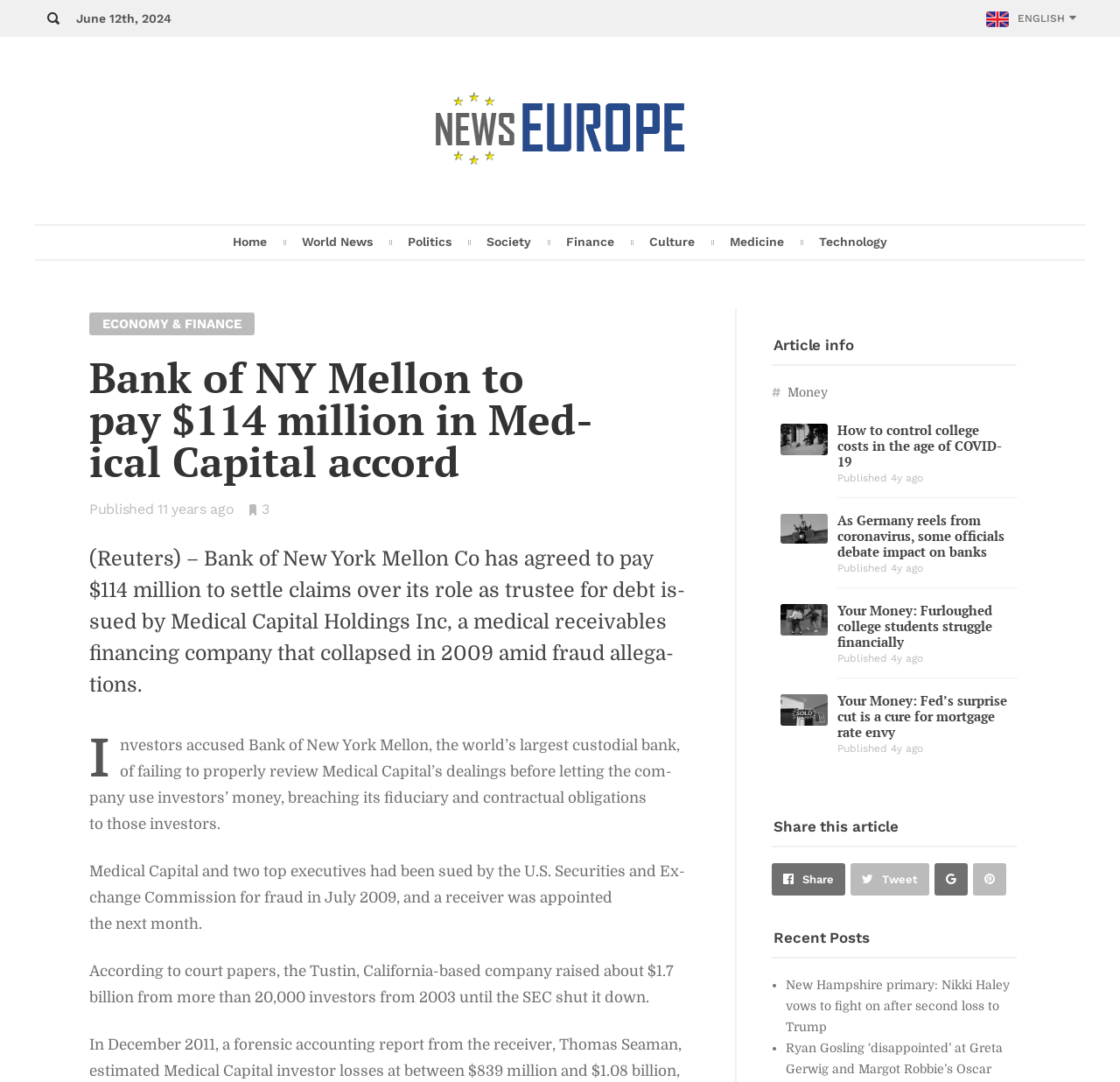Kindly provide the bounding box coordinates of the section you need to click on to fulfill the given instruction: "View more articles in World News".

[0.727, 0.261, 0.816, 0.283]